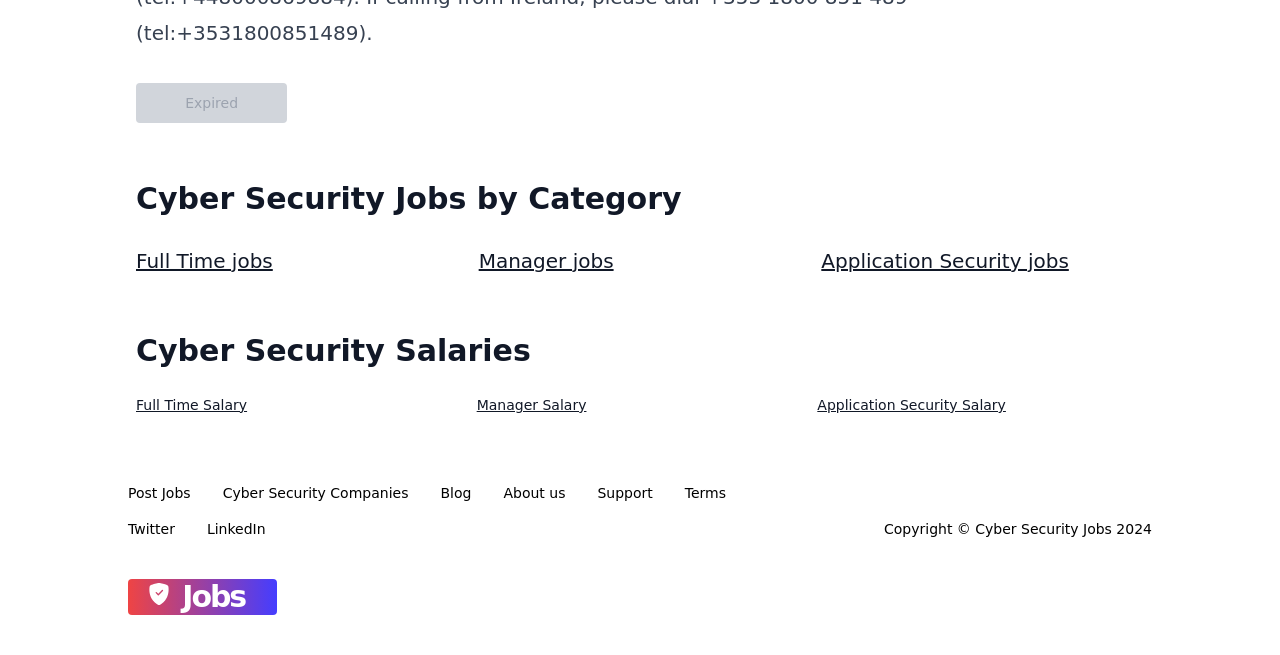Specify the bounding box coordinates (top-left x, top-left y, bottom-right x, bottom-right y) of the UI element in the screenshot that matches this description: Elegant Themes

None